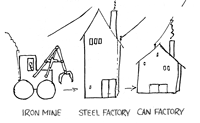With reference to the image, please provide a detailed answer to the following question: What is produced in the Can Factory?

The question asks about the output of the Can Factory, which is shown on the right side of the diagram. According to the diagram, the Can Factory produces canned goods, which is a common application of steel.